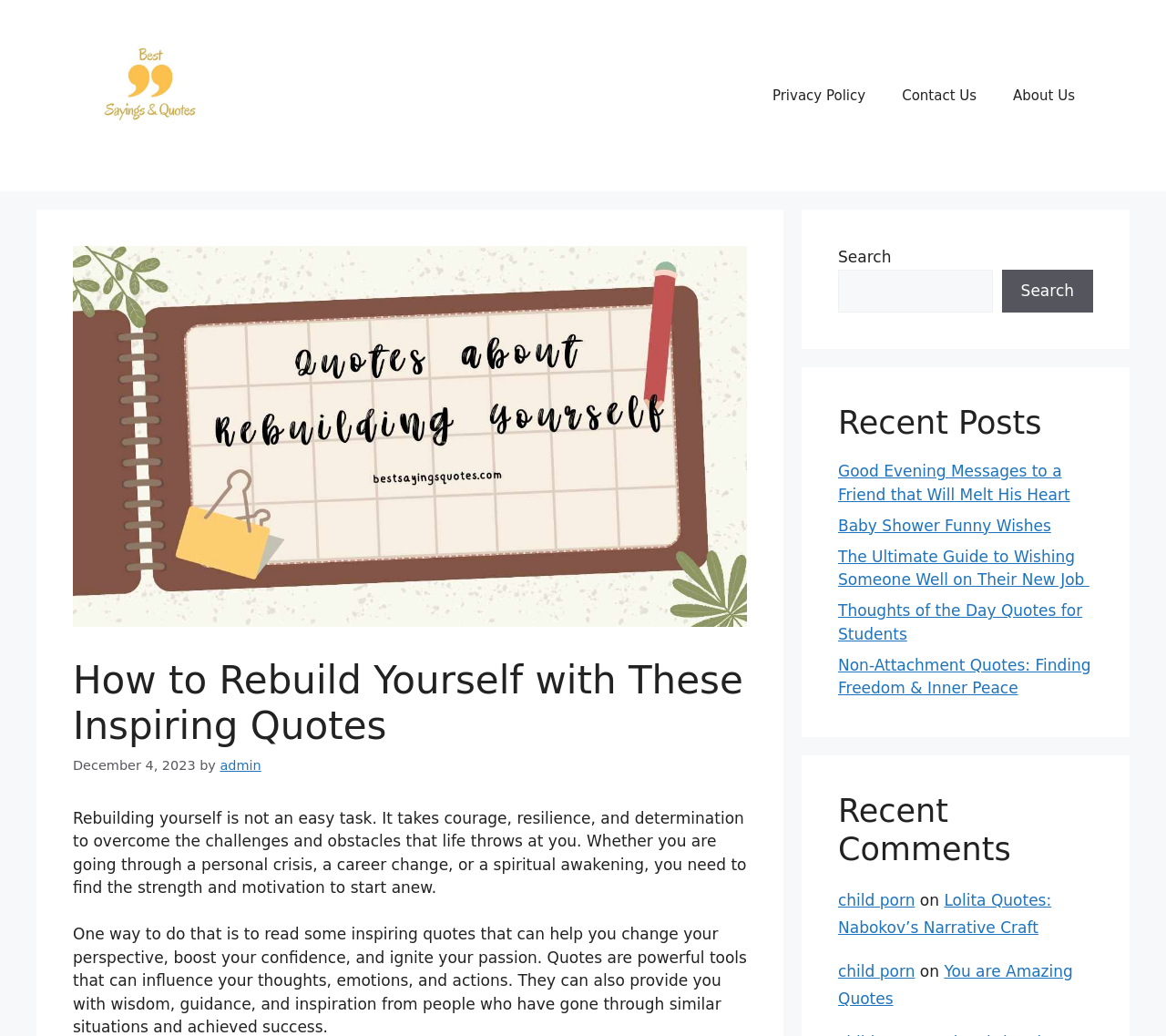What is the date of the current article?
Using the visual information, answer the question in a single word or phrase.

December 4, 2023